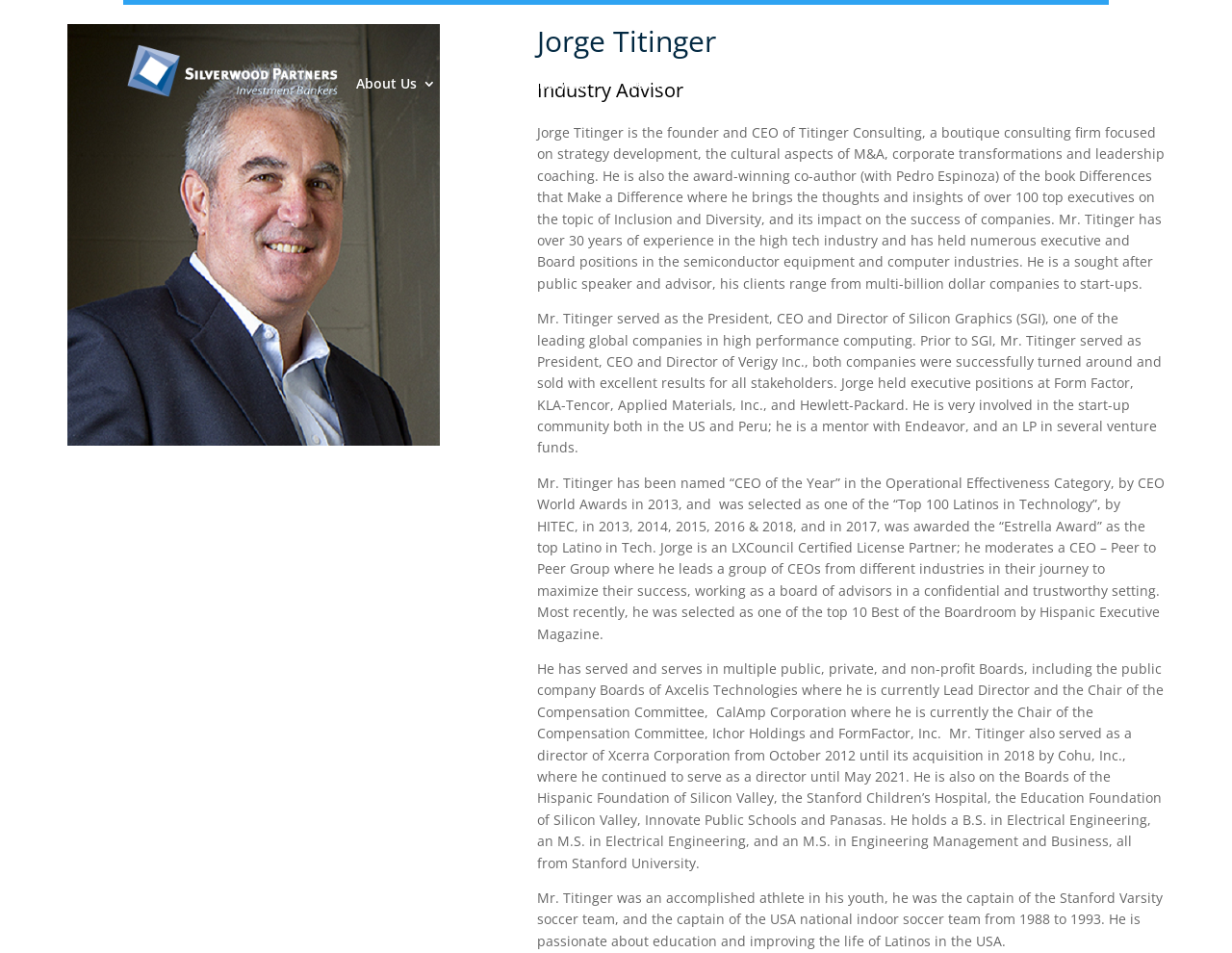Locate the bounding box coordinates of the segment that needs to be clicked to meet this instruction: "Read about Industry Experience".

[0.575, 0.081, 0.698, 0.105]